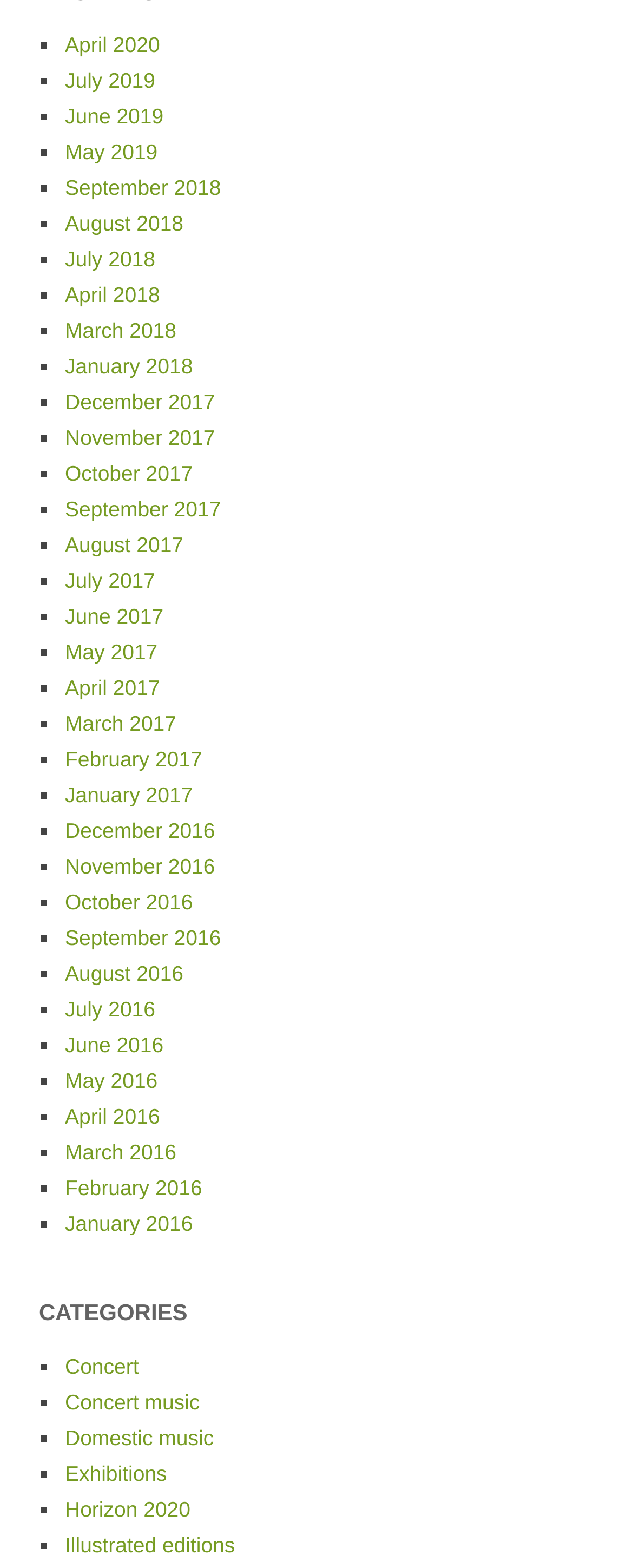Determine the bounding box coordinates for the element that should be clicked to follow this instruction: "Click on April 2020". The coordinates should be given as four float numbers between 0 and 1, in the format [left, top, right, bottom].

[0.103, 0.021, 0.253, 0.037]